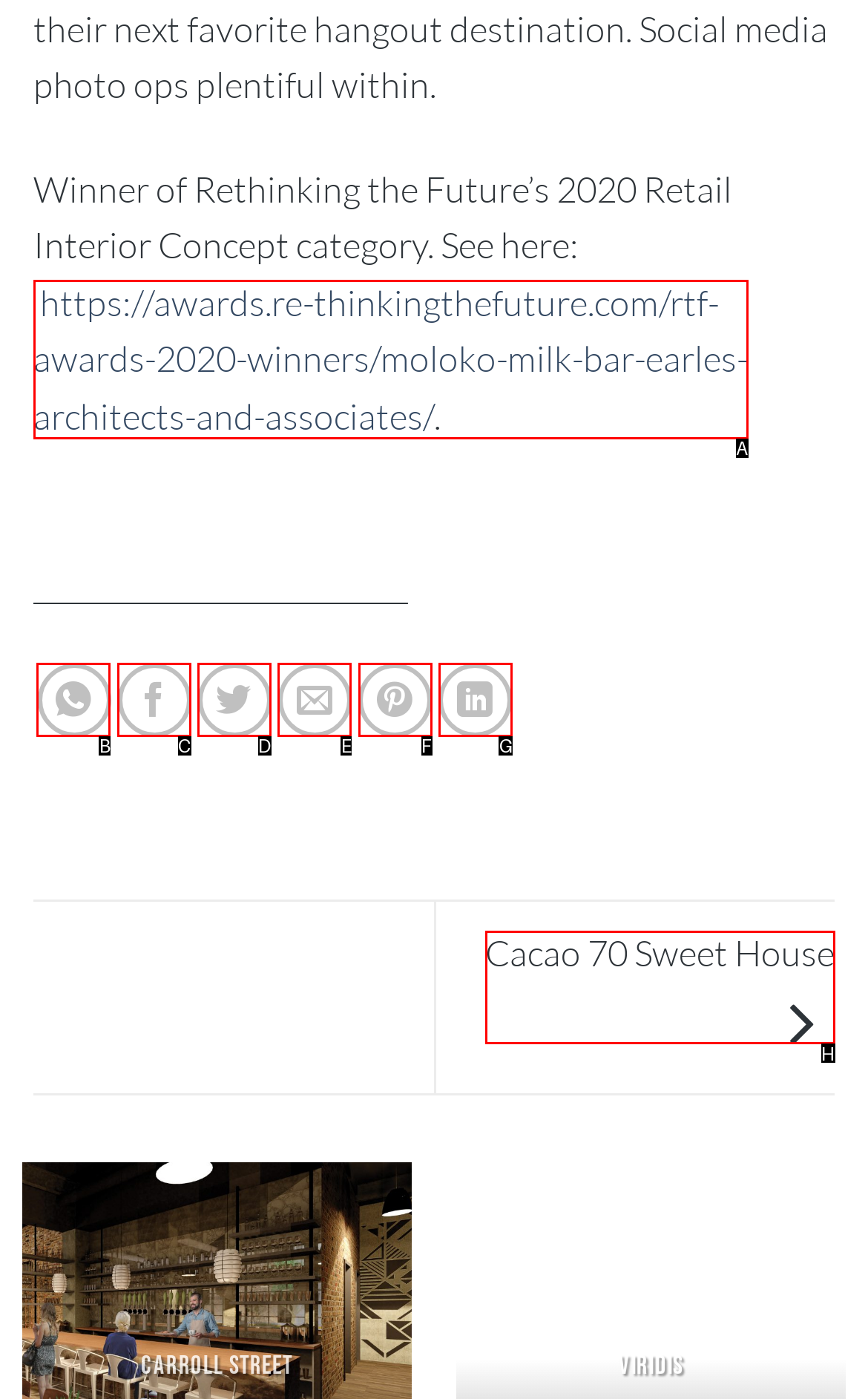From the choices given, find the HTML element that matches this description: Tin nội bộ. Answer with the letter of the selected option directly.

None